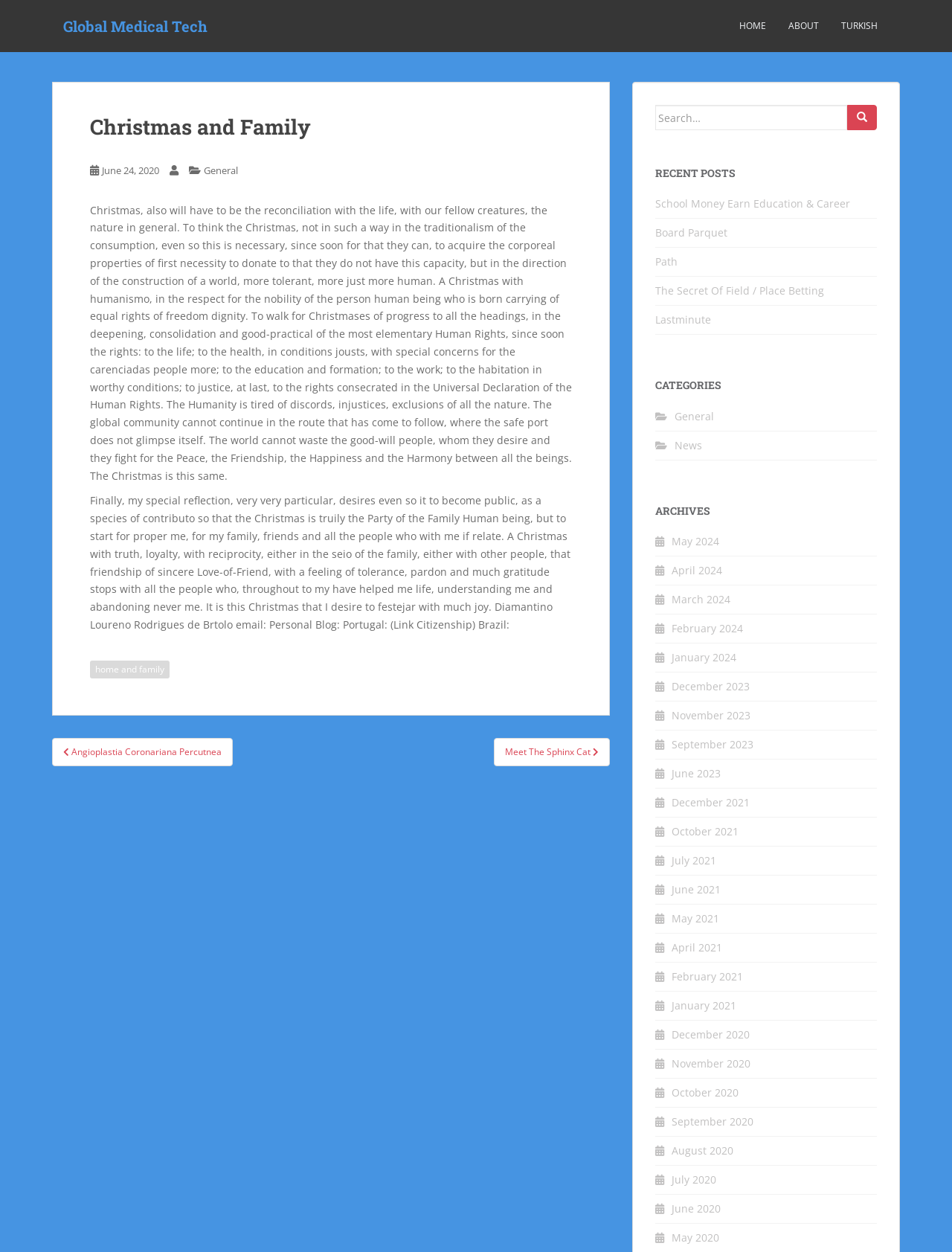What is the date of the article?
Provide an in-depth and detailed explanation in response to the question.

The date of the article is 'June 24, 2020' which is mentioned below the title of the article.